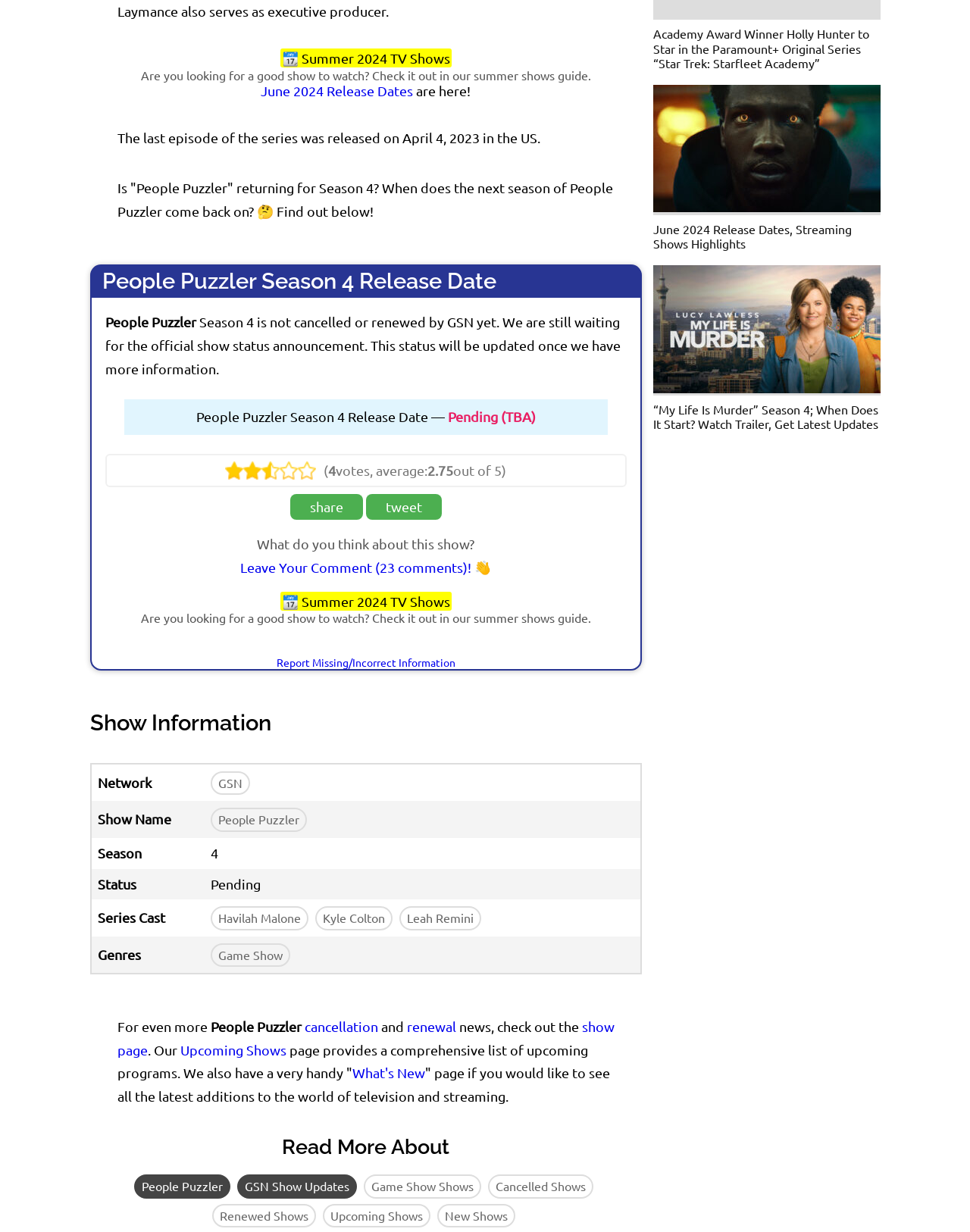Can you find the bounding box coordinates for the element to click on to achieve the instruction: "Read more about People Puzzler"?

[0.138, 0.953, 0.238, 0.973]